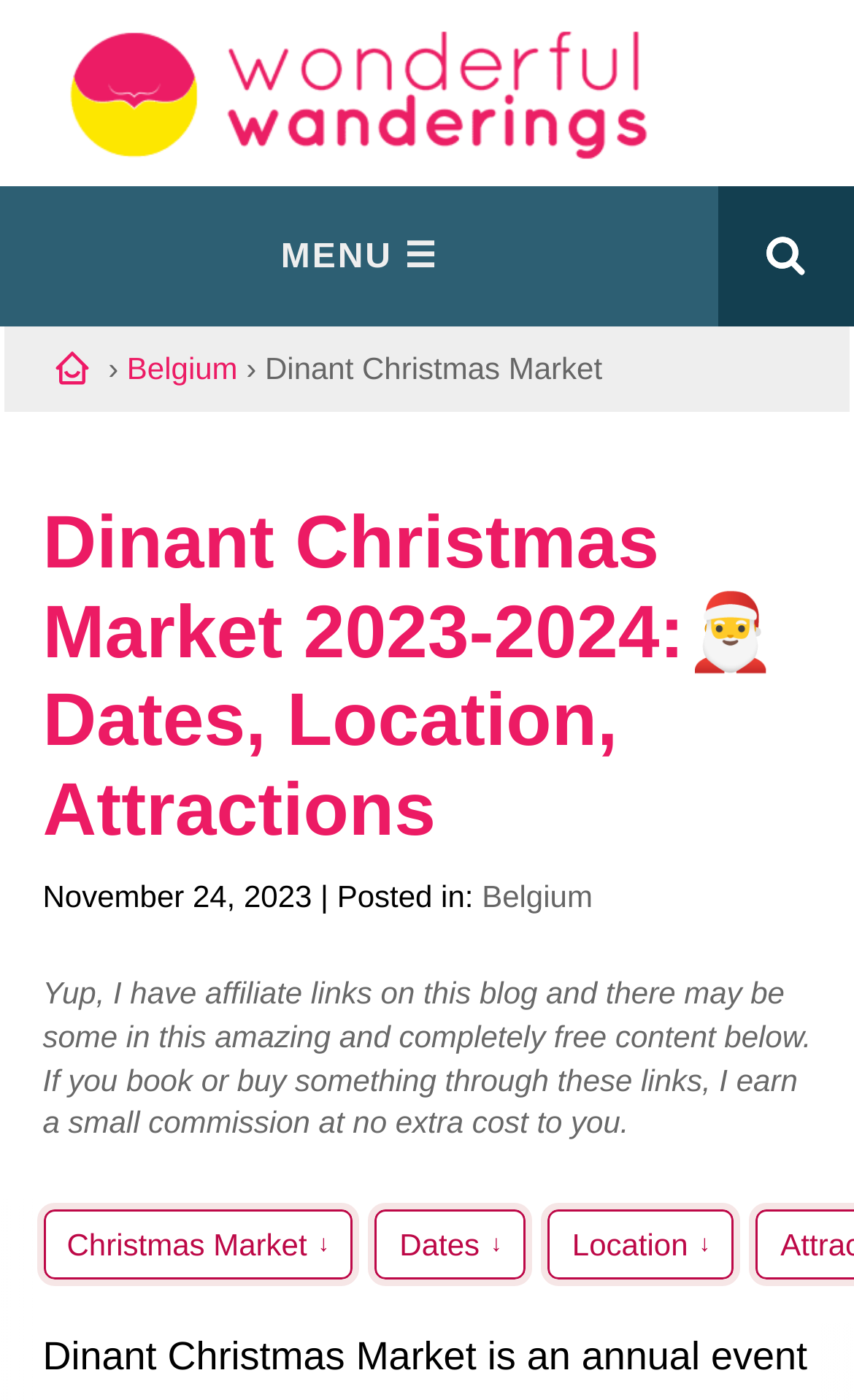Find the bounding box coordinates for the UI element whose description is: "Dates". The coordinates should be four float numbers between 0 and 1, in the format [left, top, right, bottom].

[0.44, 0.864, 0.616, 0.914]